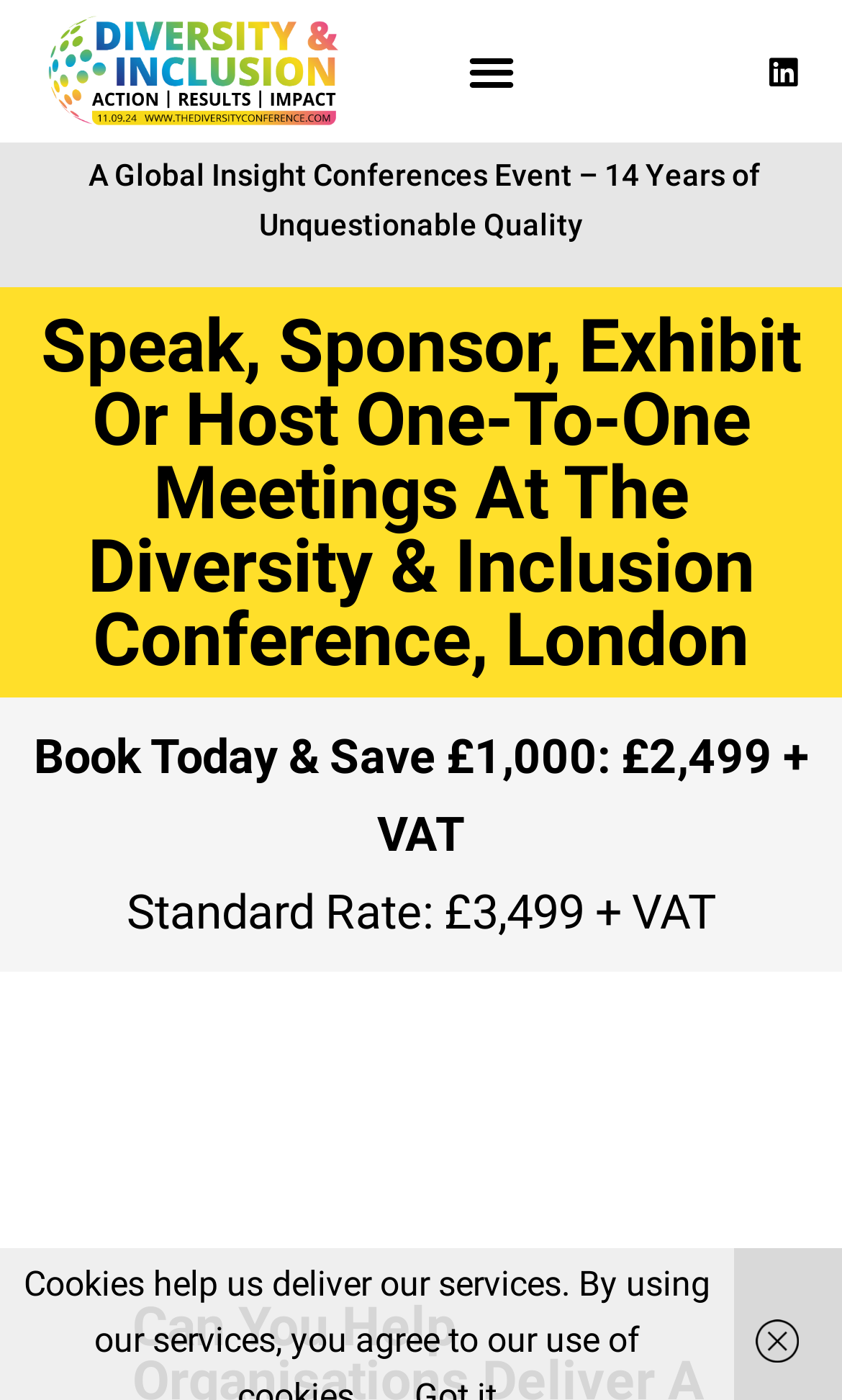Given the content of the image, can you provide a detailed answer to the question?
What is the discounted price for booking today?

The webpage displays a promotional message 'Book Today & Save £1,000: £2,499 + VAT', which indicates that booking today will cost £2,499 plus VAT, with a discount of £1,000.